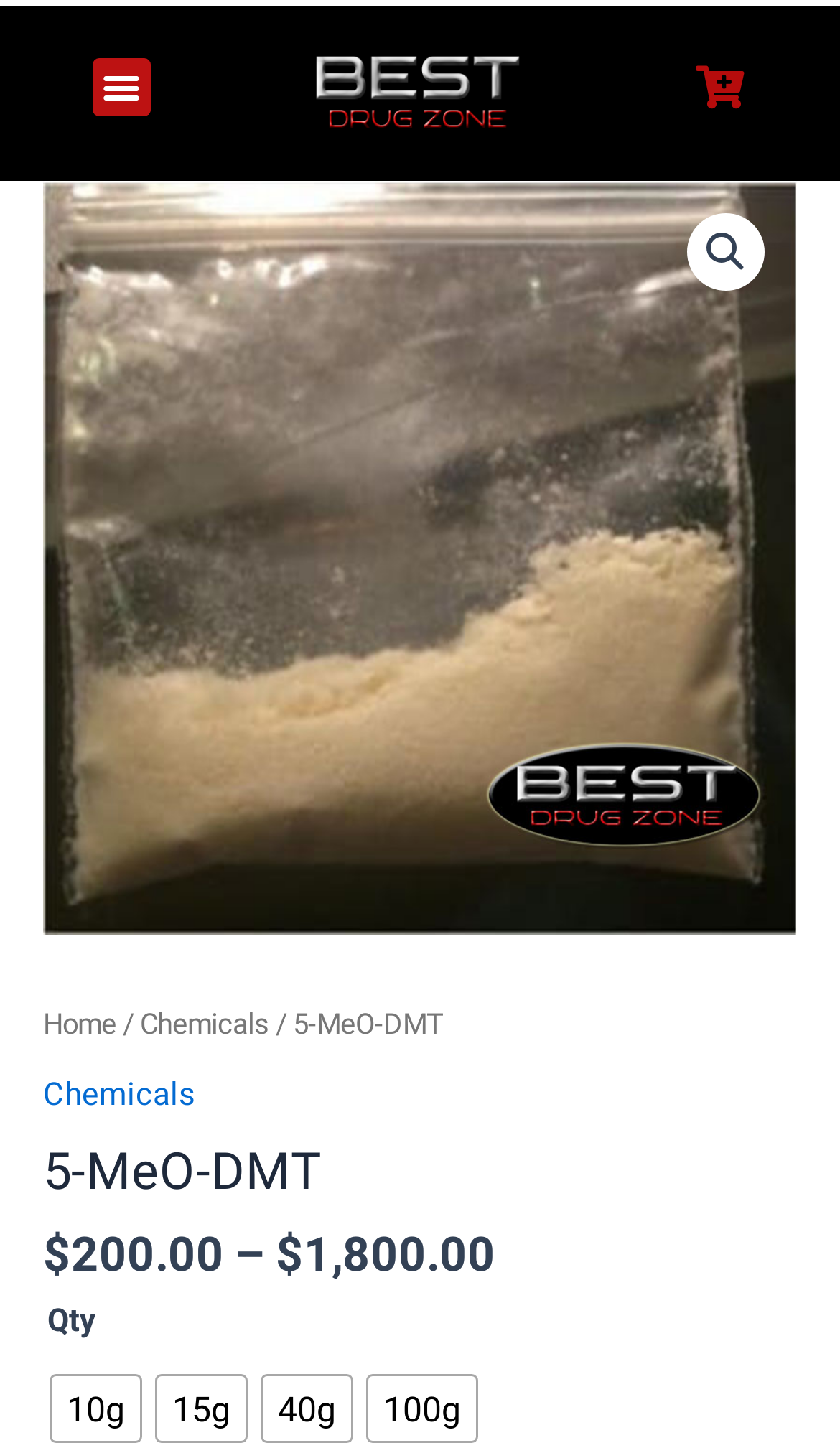What is the breadcrumb navigation path?
Based on the screenshot, answer the question with a single word or phrase.

Home / Chemicals / 5-MeO-DMT